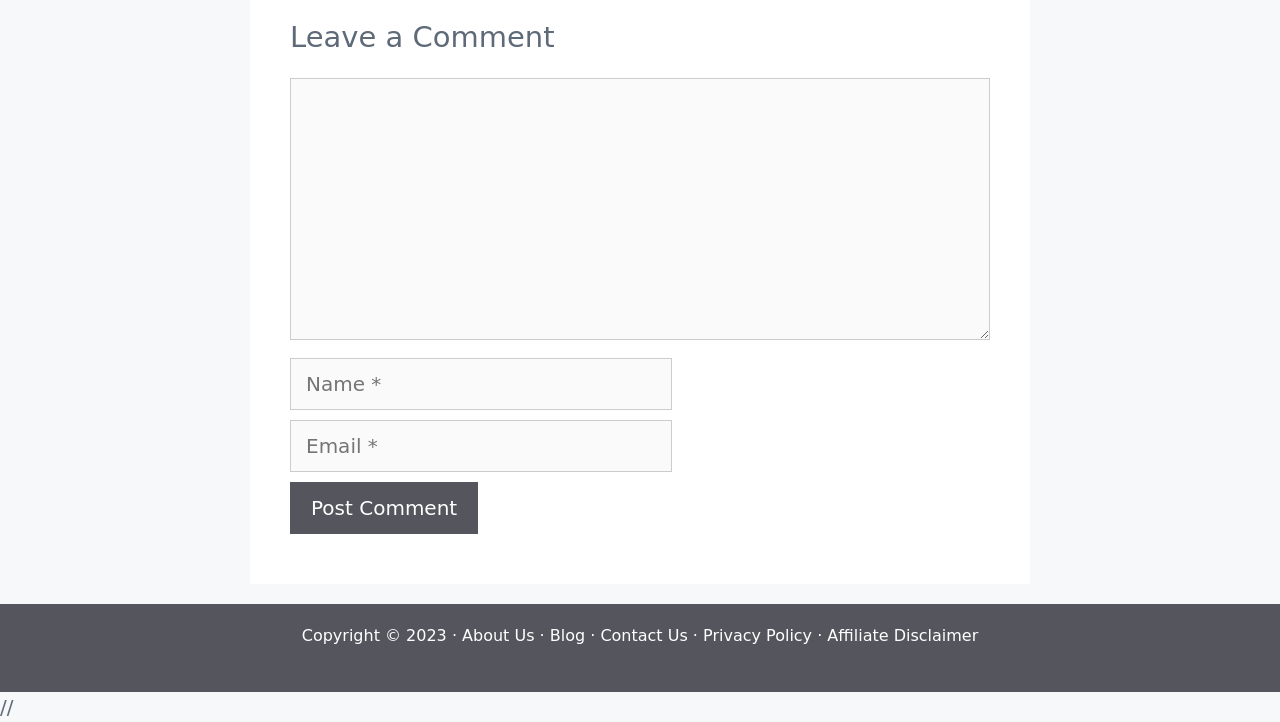Show the bounding box coordinates for the HTML element as described: "parent_node: Comment name="email" placeholder="Email *"".

[0.227, 0.582, 0.525, 0.654]